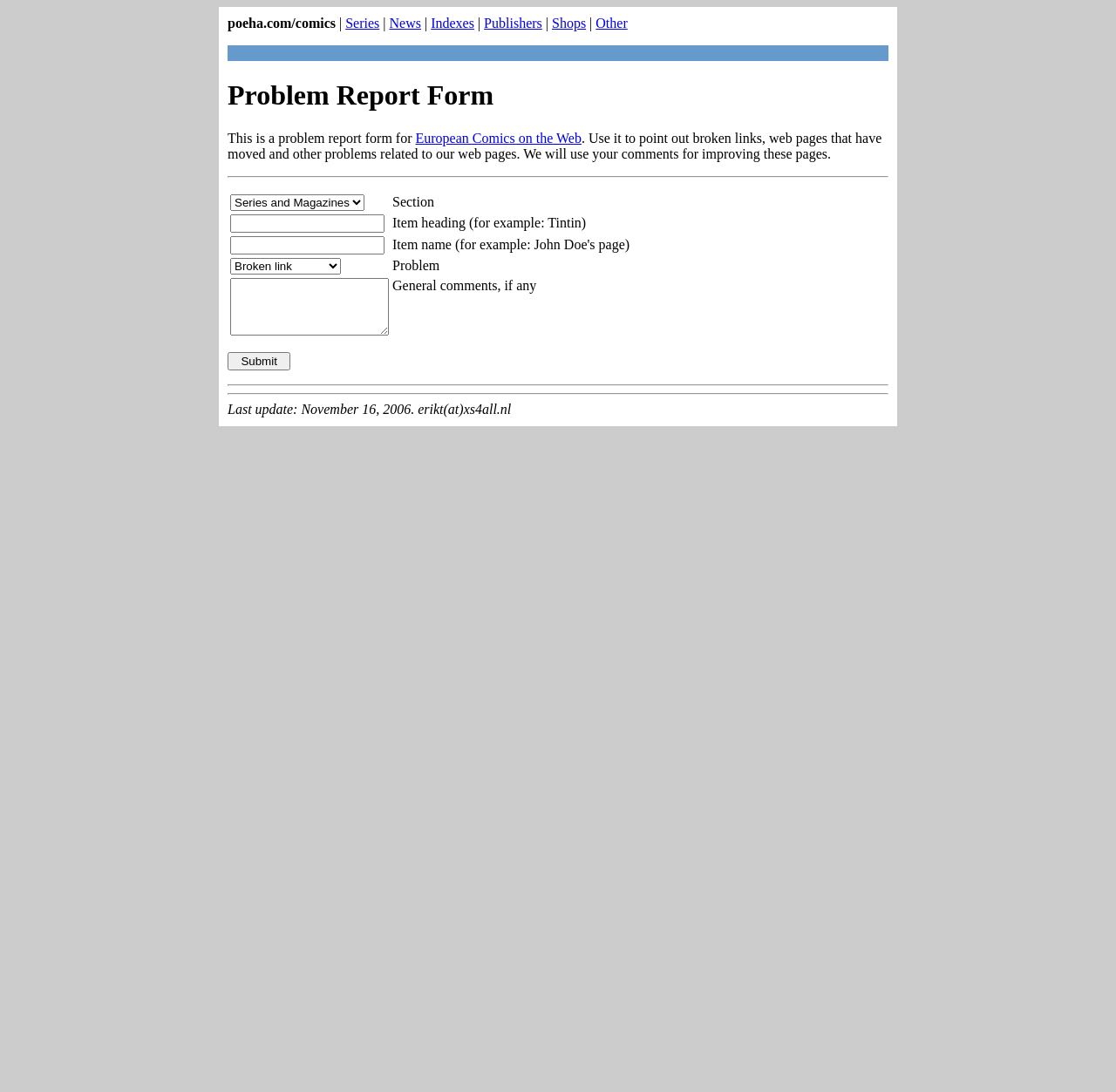Please answer the following question using a single word or phrase: What happens after submitting the report?

Comments will be used to improve pages